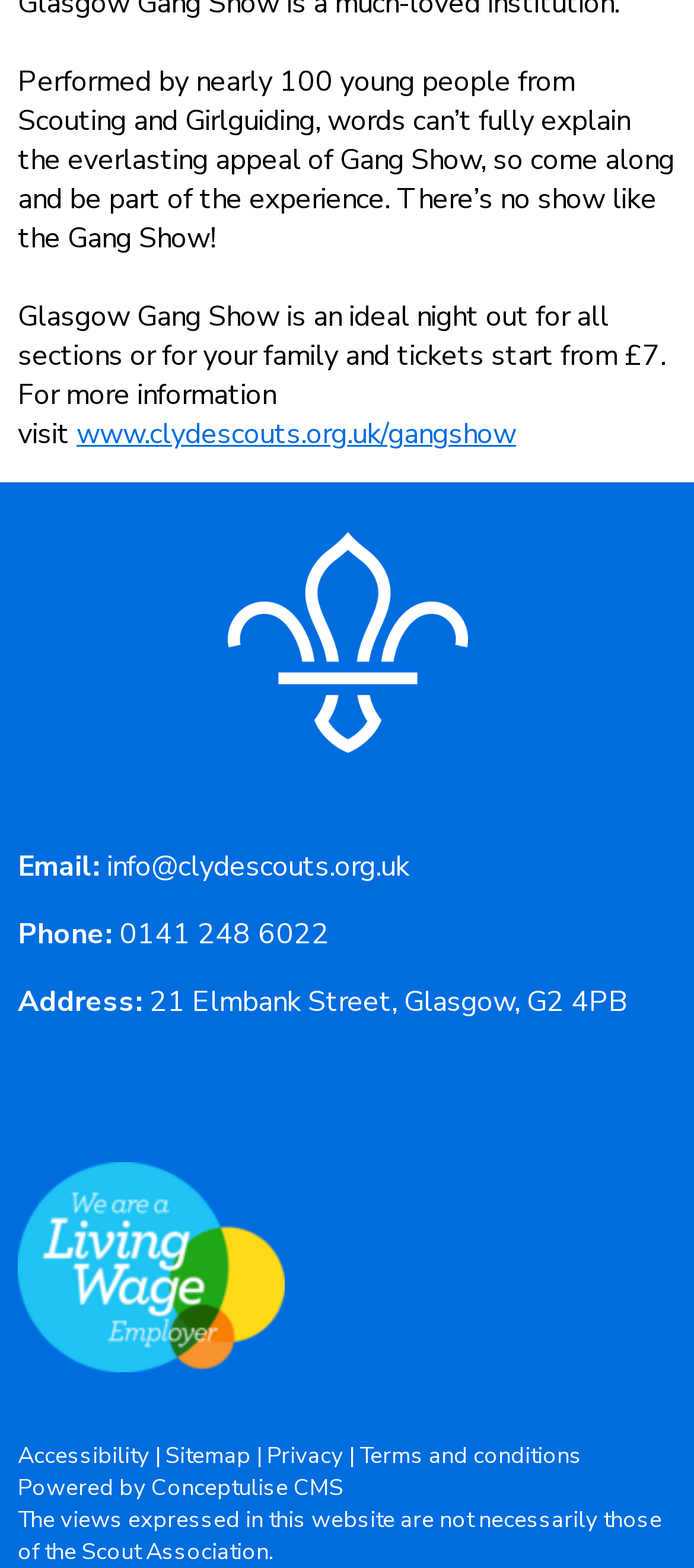Find and specify the bounding box coordinates that correspond to the clickable region for the instruction: "visit the Gang Show website".

[0.11, 0.265, 0.623, 0.29]